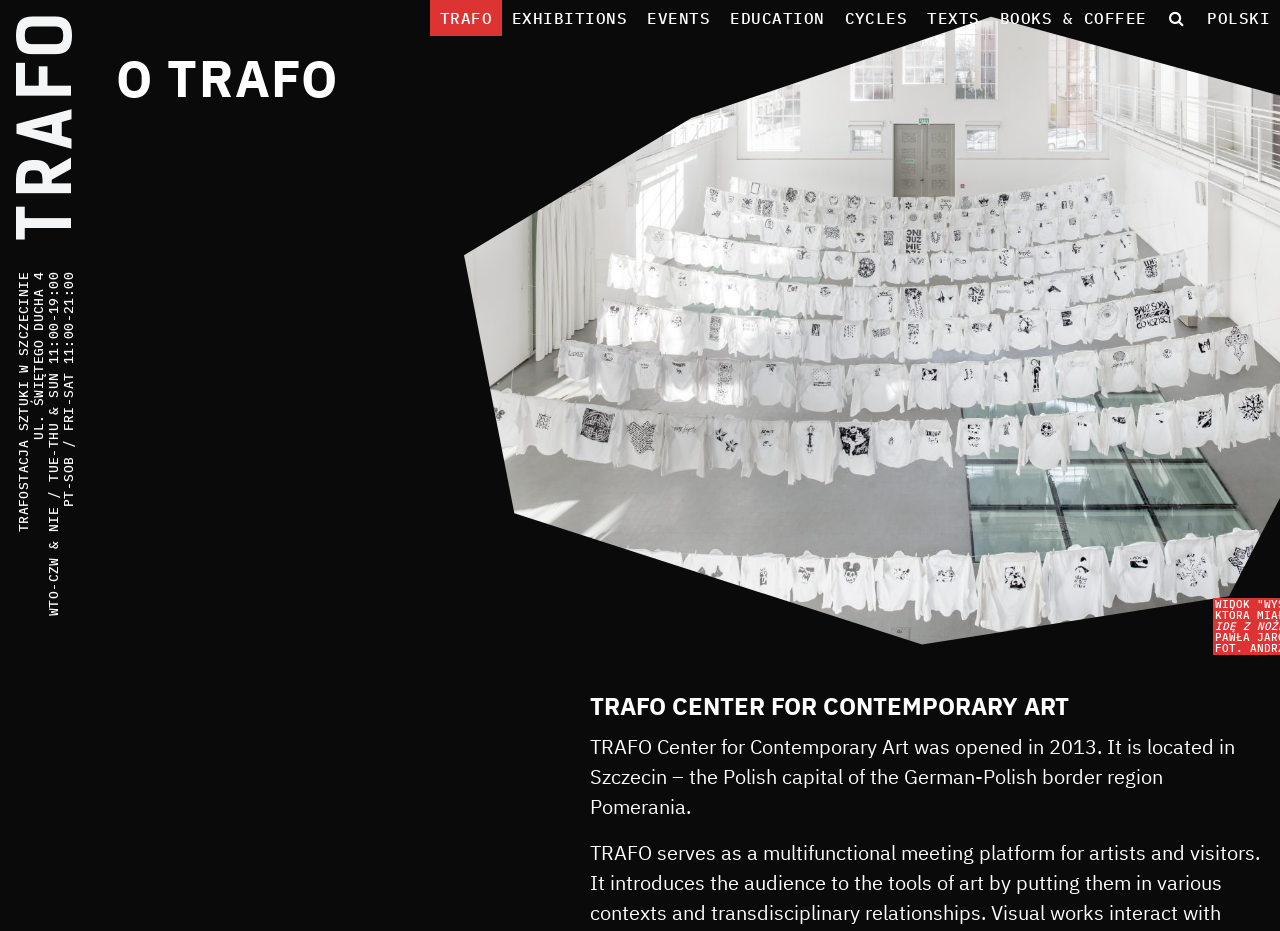Locate the bounding box coordinates of the clickable region necessary to complete the following instruction: "Click the TRAFO logo". Provide the coordinates in the format of four float numbers between 0 and 1, i.e., [left, top, right, bottom].

[0.012, 0.017, 0.056, 0.258]